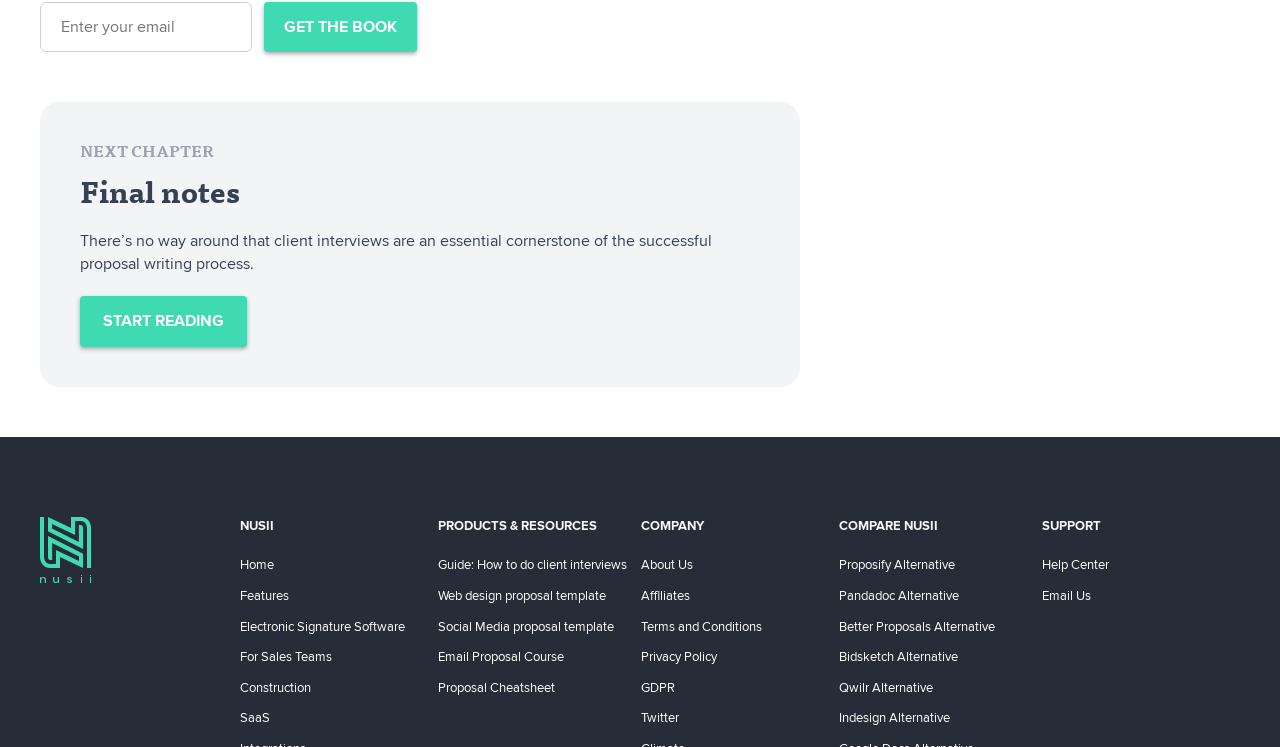What is the purpose of the 'START READING' link?
Answer the question with detailed information derived from the image.

The 'START READING' link is displayed on the webpage, suggesting that it allows visitors to start reading a guide or a resource related to proposal writing or client interviews.